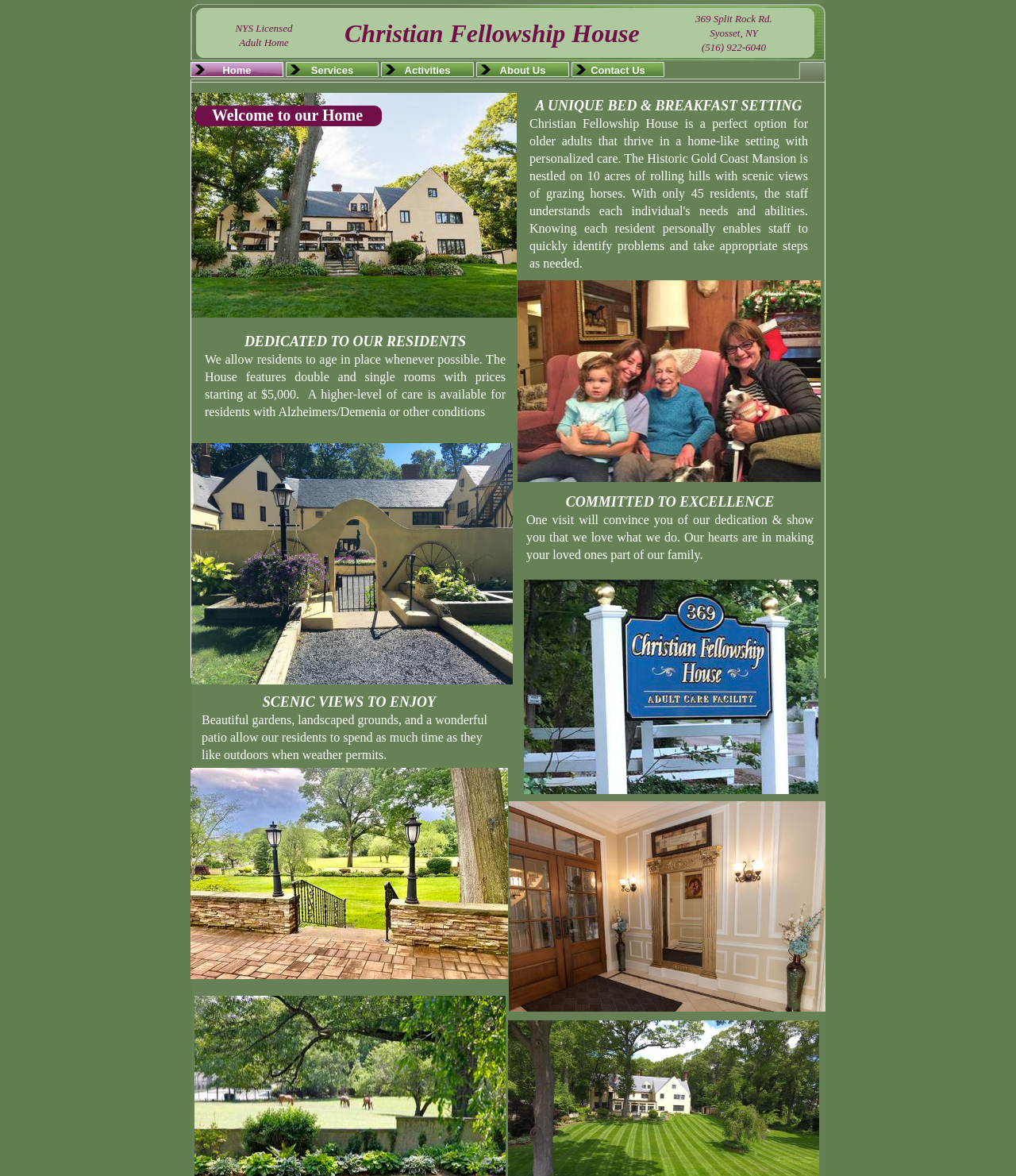Bounding box coordinates are specified in the format (top-left x, top-left y, bottom-right x, bottom-right y). All values are floating point numbers bounded between 0 and 1. Please provide the bounding box coordinate of the region this sentence describes: Services

[0.281, 0.053, 0.373, 0.065]